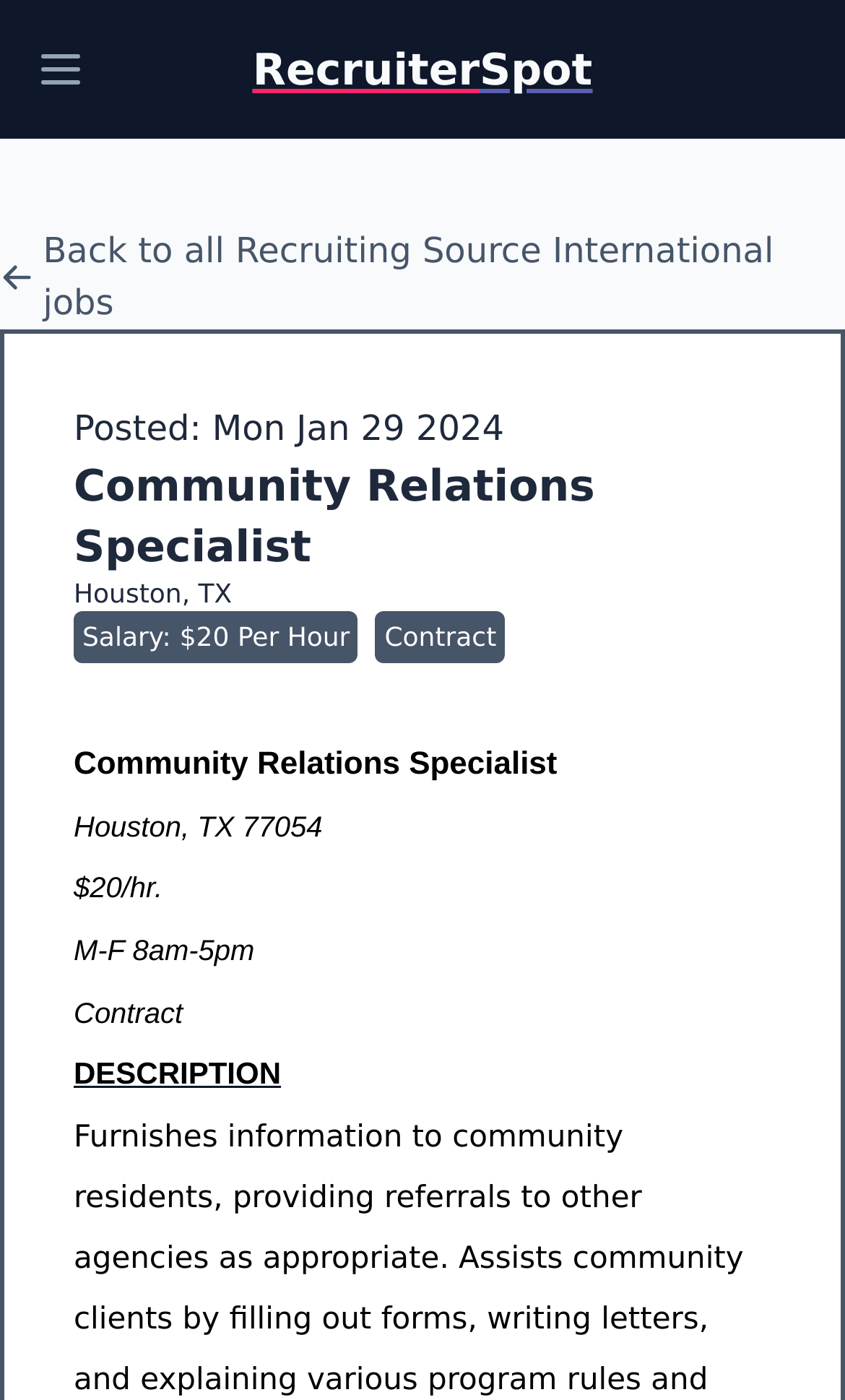What type of job is this?
Using the image as a reference, answer the question in detail.

The type of job can be found in the static text elements, where it is mentioned as 'Contract' twice, indicating that this is a contract-based job rather than a permanent position.